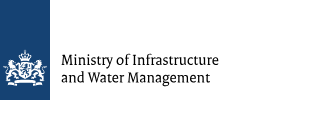With reference to the image, please provide a detailed answer to the following question: What type of font is used for the ministry's name?

The caption states that the ministry's name is presented in an elegant serif font in black, which implies that the font type used is serif.